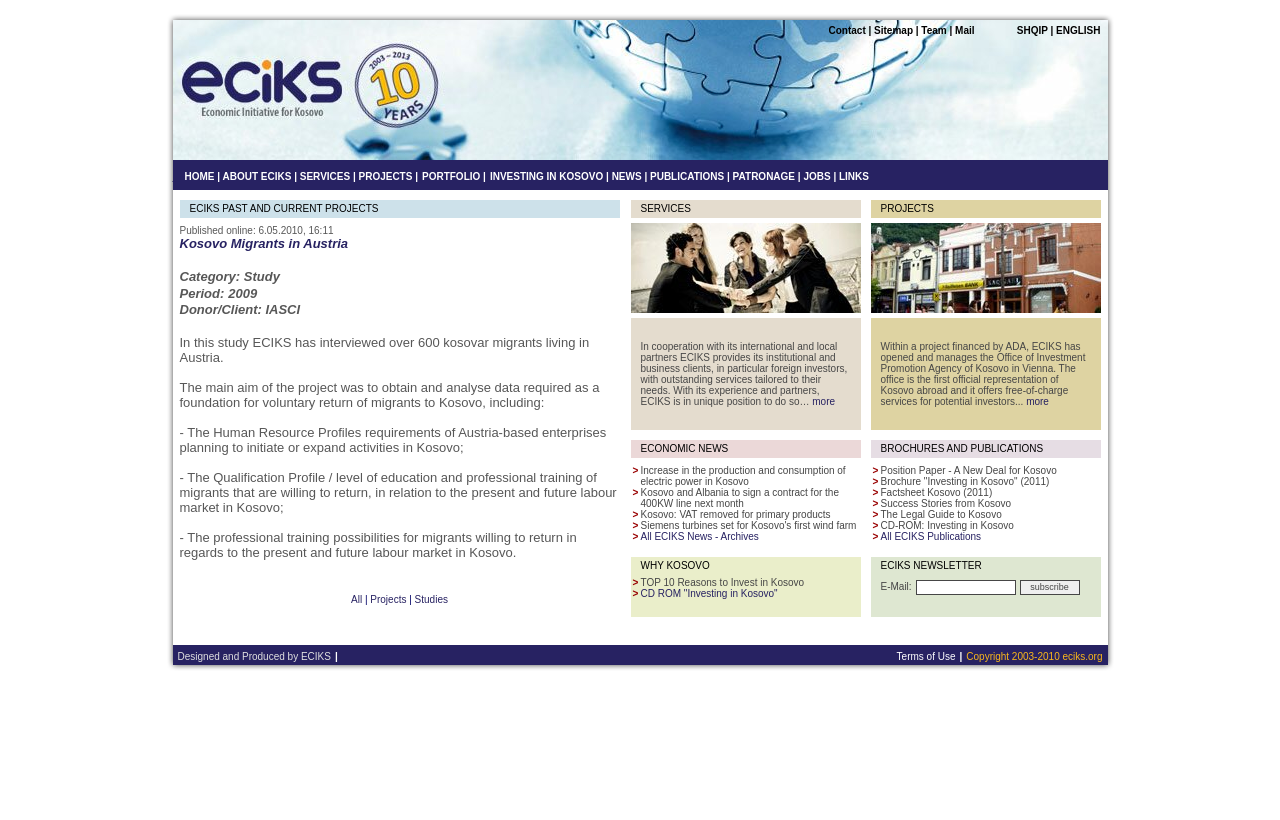From the element description: "ECONOMIC NEWS", extract the bounding box coordinates of the UI element. The coordinates should be expressed as four float numbers between 0 and 1, in the order [left, top, right, bottom].

[0.5, 0.534, 0.569, 0.555]